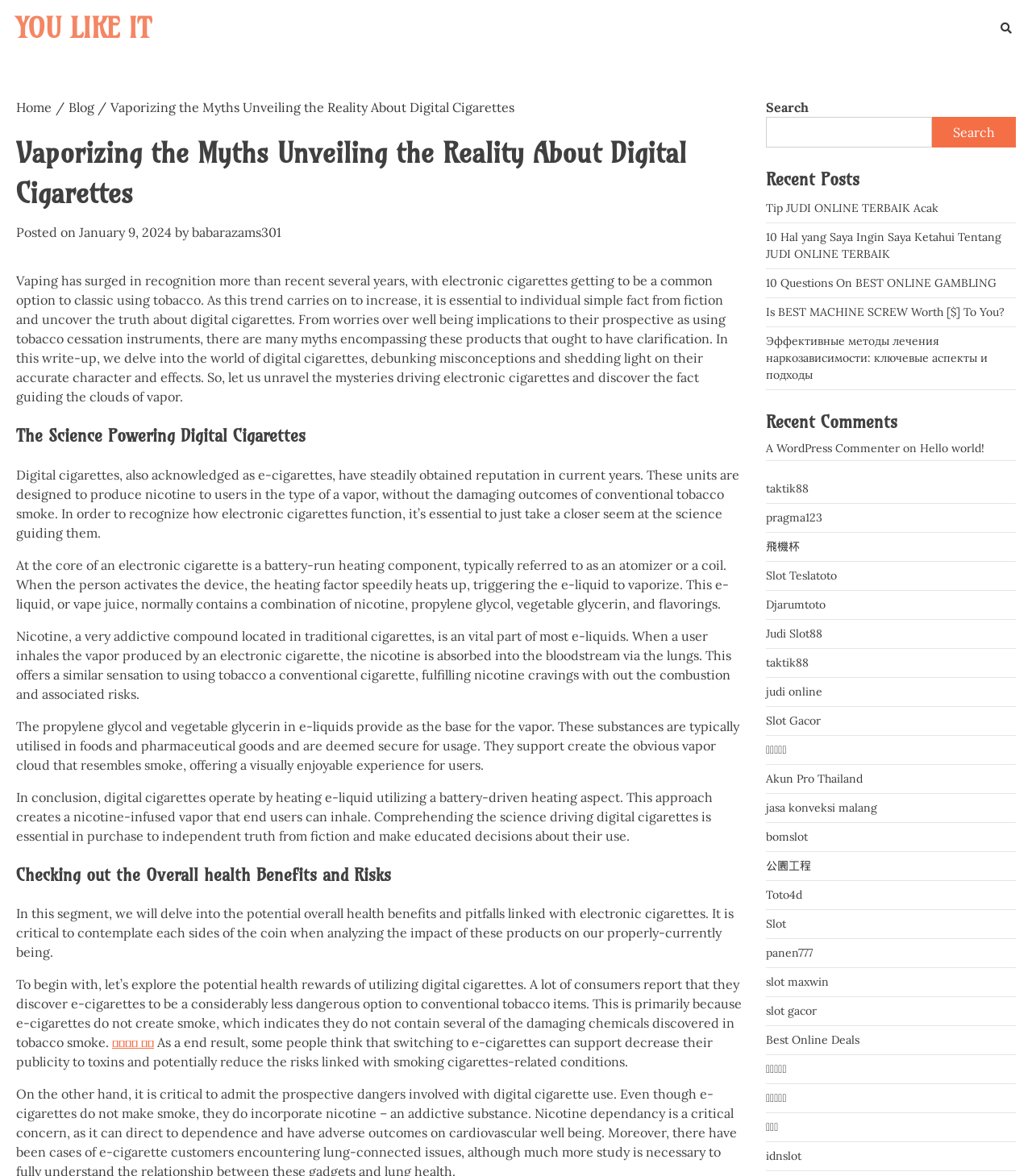Provide a one-word or one-phrase answer to the question:
What is the potential health benefit of switching to e-cigarettes?

Reduced exposure to toxins